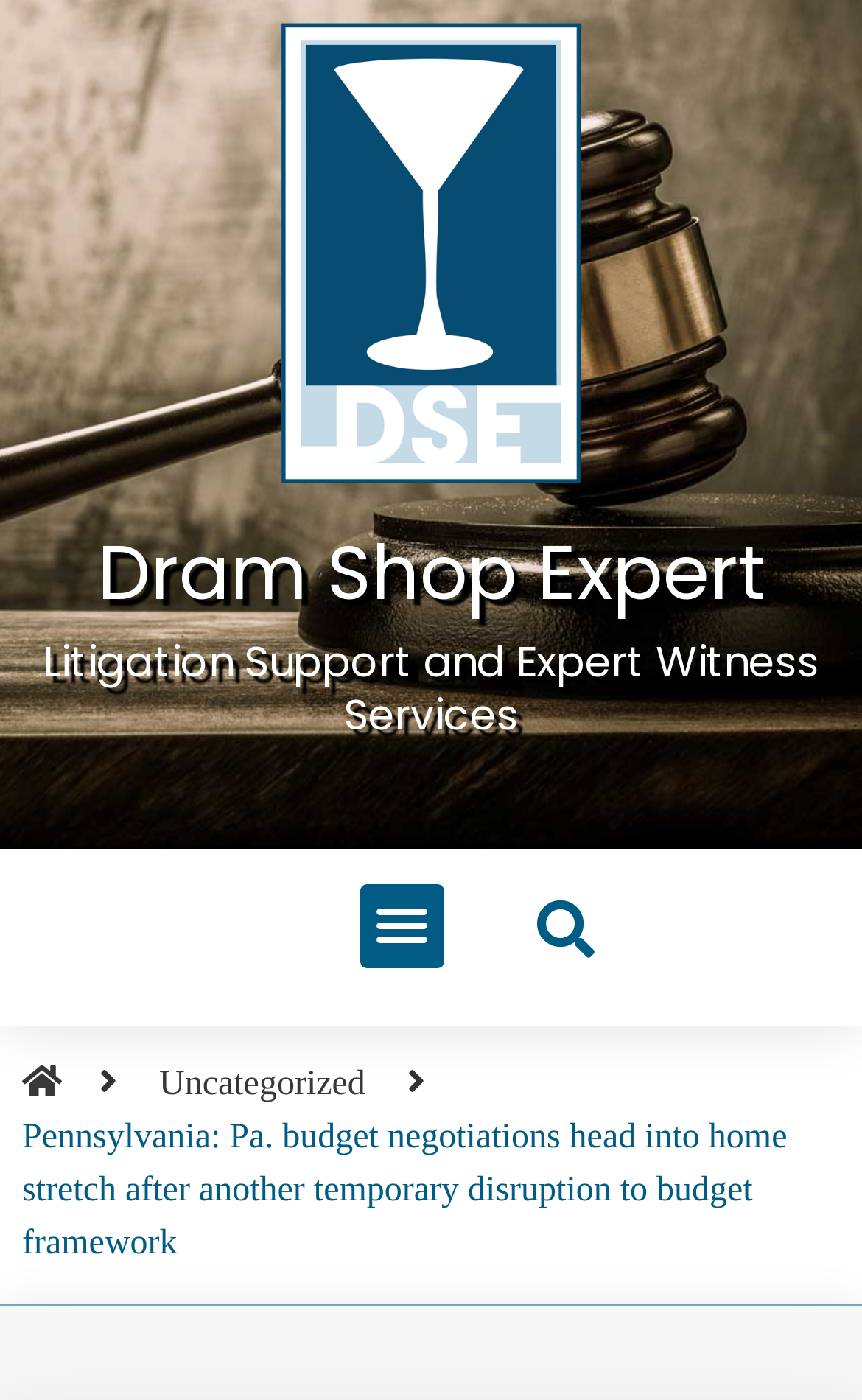Construct a comprehensive description capturing every detail on the webpage.

The webpage appears to be a news article or blog post about Pennsylvania's budget negotiations. At the top of the page, there is a heading that reads "Dram Shop Expert" and a link to the left of it. Below the heading, there is a static text that describes the services offered by Dram Shop Expert, which includes litigation support and expert witness services.

To the right of the static text, there is a button labeled "Menu Toggle" that is not expanded. Further down the page, there are several links, with one of them being an empty link. Another link is labeled "Uncategorized" and is positioned to the right of the empty link.

The main content of the page is a news article with a title that reads "Pennsylvania: Pa. budget negotiations head into home stretch after another temporary disruption to budget framework". This title is emphasized with a strong tag and takes up most of the width of the page.